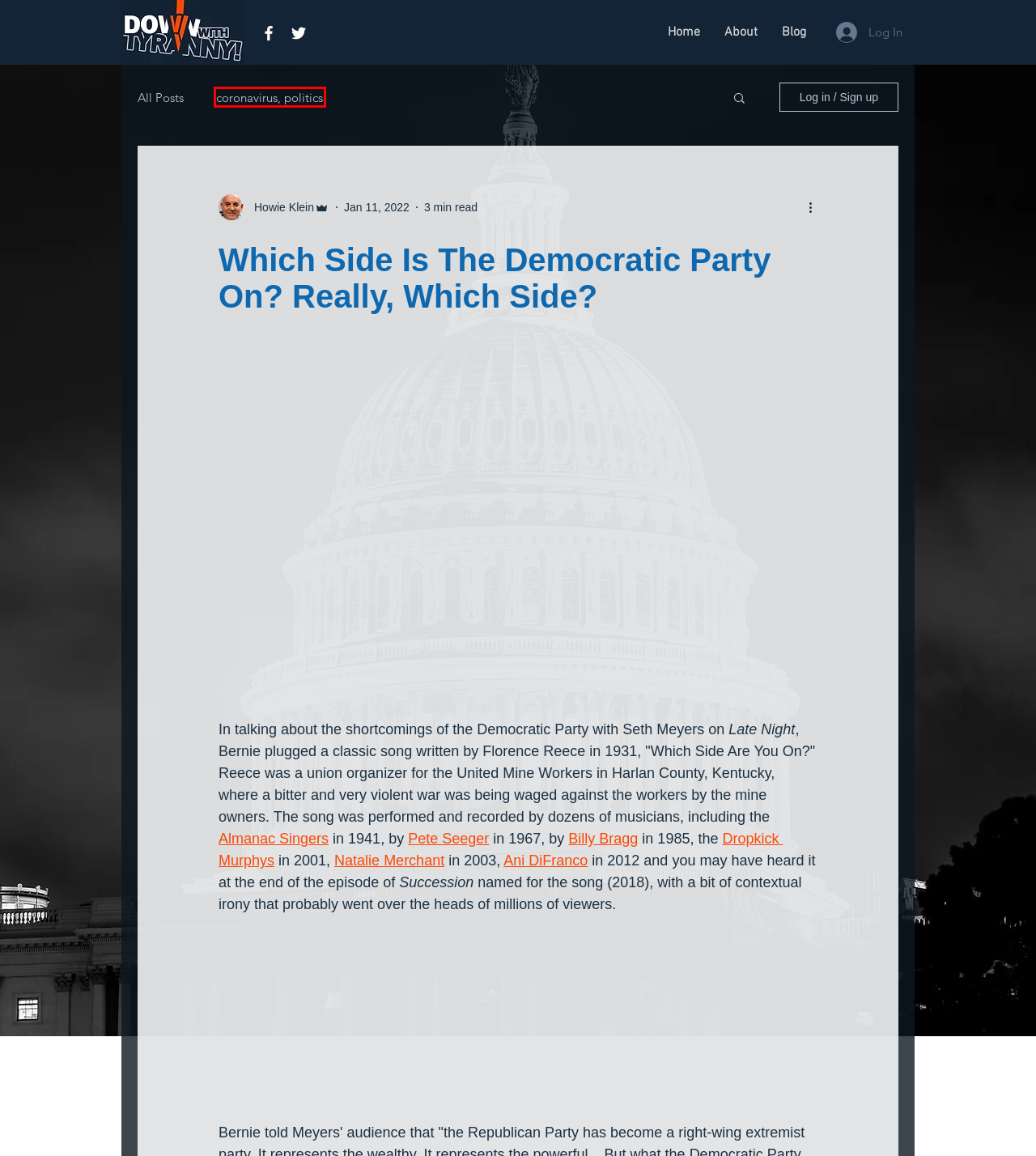Analyze the screenshot of a webpage featuring a red rectangle around an element. Pick the description that best fits the new webpage after interacting with the element inside the red bounding box. Here are the candidates:
A. Many Dems In Congress Are Scared To Offend AIPAC— Let's See Who Stays Away From Netanyahu's Speech
B. coronavirus, politics
C. Blue America PAC | DownWithTyranny!
D. Politics Blog | DownWithTyranny!
E. Hakeem Jeffries | DOWNWITHTYRANNY!
F. About | DownWithTyranny!
G. Blog | DownWithTyranny!
H. Whether Biden Wins Or Not, Flipping Congress Is Absolutely Essential To Keep MAGA In Check

B